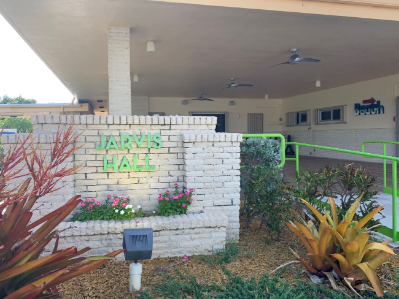Please provide a short answer using a single word or phrase for the question:
In whose honor is Jarvis Hall named?

Ernest Jarvis